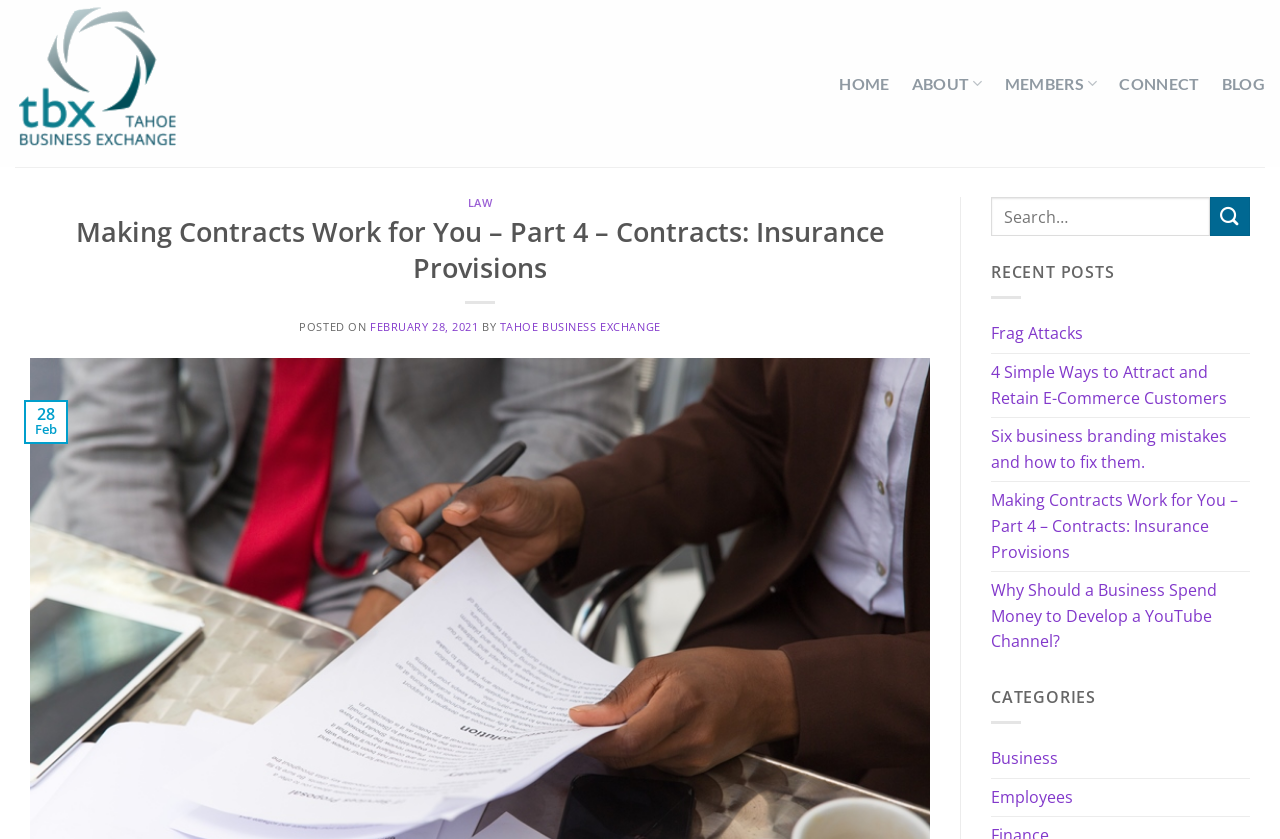What is the date of the post?
By examining the image, provide a one-word or phrase answer.

FEBRUARY 28, 2021